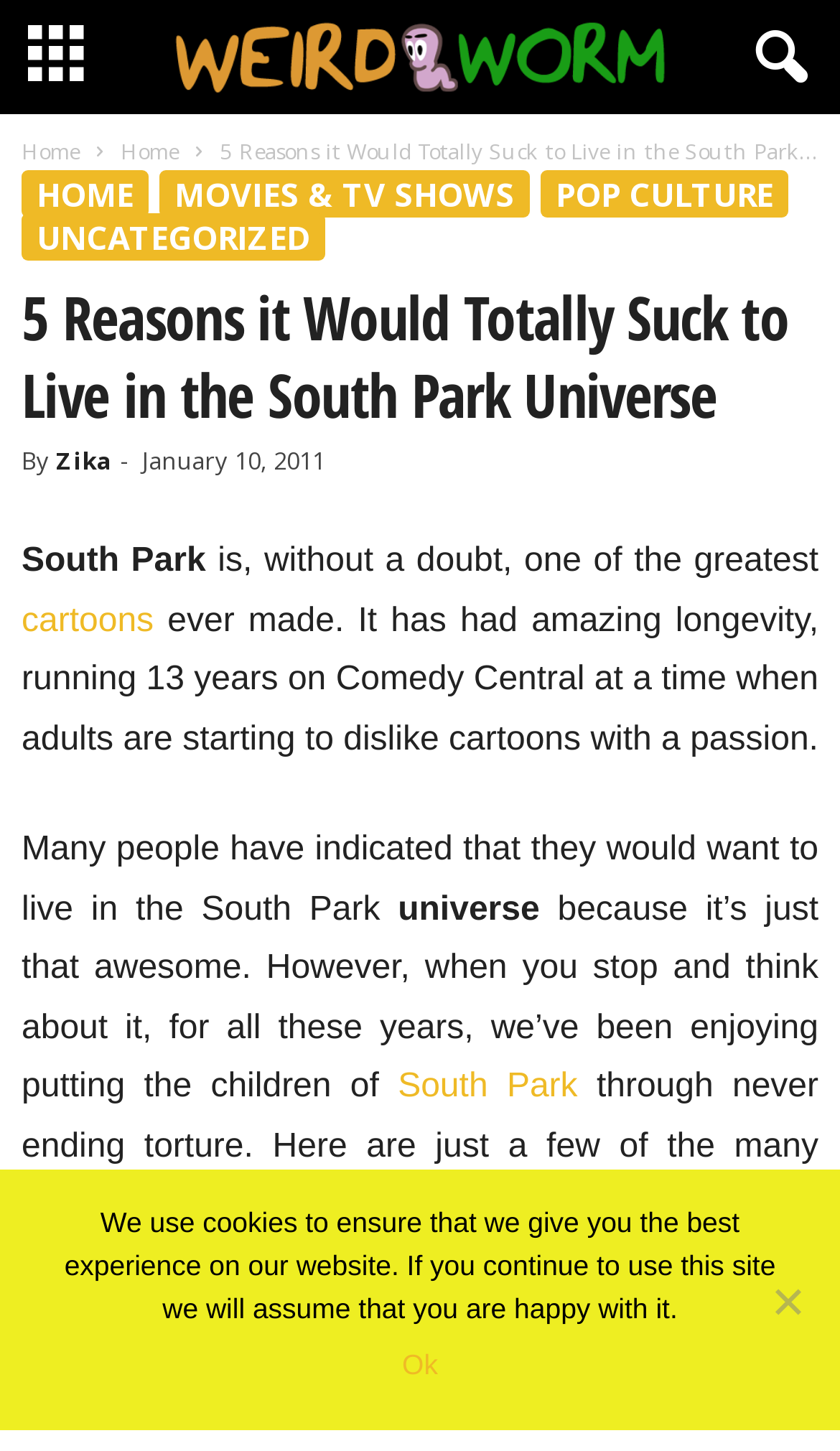Please determine the headline of the webpage and provide its content.

5 Reasons it Would Totally Suck to Live in the South Park Universe